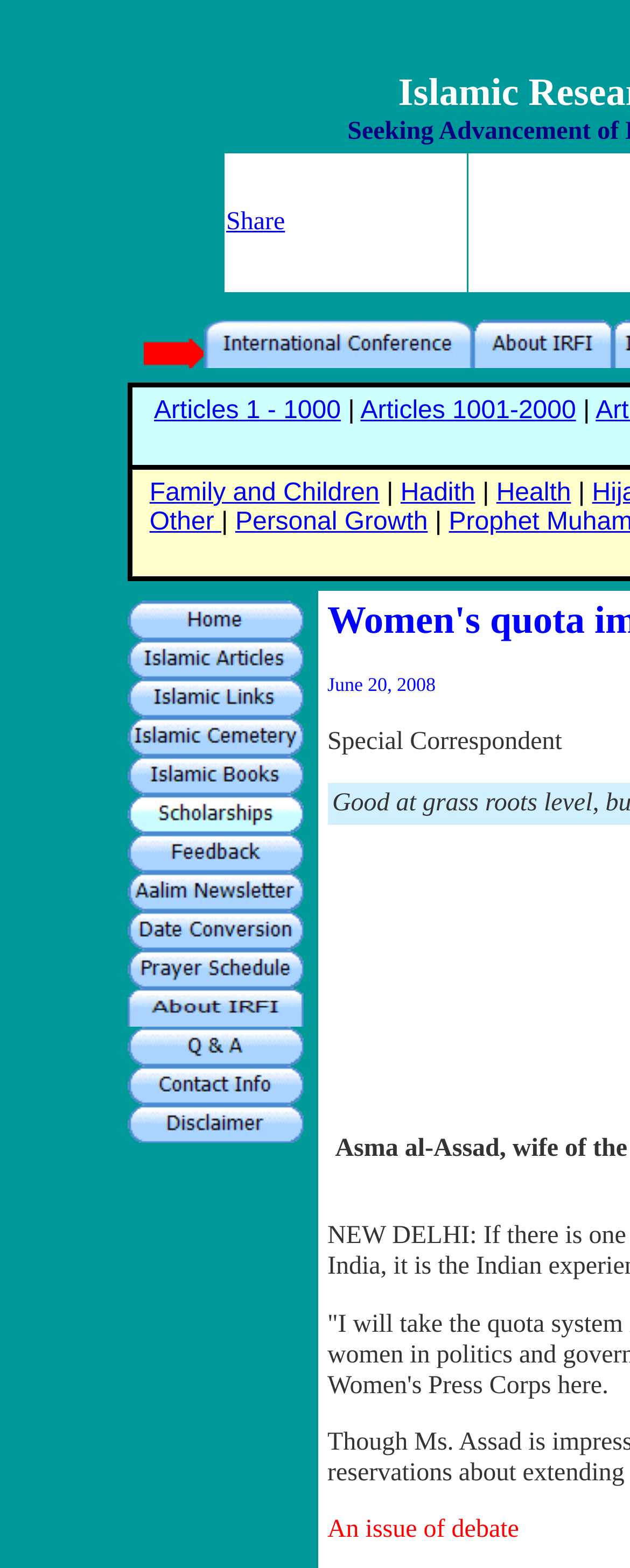Generate a comprehensive description of the contents of the webpage.

This webpage appears to be a portal for Islamic resources and information. At the top, there is a grid cell with a "Share" button and links to "International Conference" and "About IRFI", accompanied by images. Below this, there are links to various article categories, including "Articles 1 - 1000", "Articles 1001-2000", "Family and Children", "Hadith", "Health", and "Other".

On the left side of the page, there is a vertical menu with links to different sections, including "Home", "Islamic Articles", "Islamic Links", "Islamic Cemetery", "Islamic Books", "Women in Islam", "Feedback", "Aalim Newsletter", "Date Conversion", "Prayer Schedule", "Scholarships", "Q & A", "Contact Info", and "Disclaimer". Each of these links is accompanied by an image.

At the bottom of the page, there is a static text element with the phrase "An issue of debate". The overall layout of the page suggests that it is a resource-rich website with a wide range of topics and categories related to Islam.